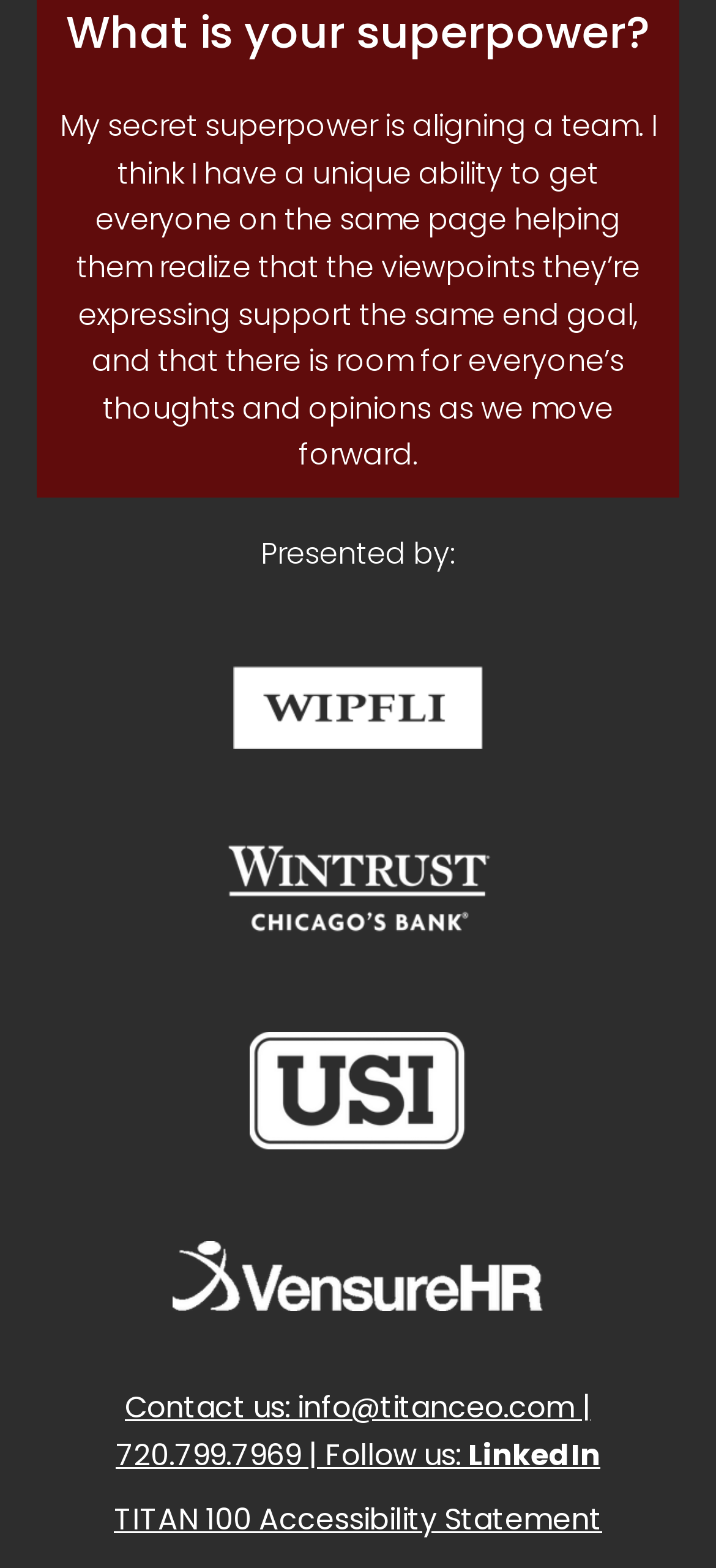How many logos are displayed on the webpage?
Please provide a detailed answer to the question.

I counted the number of logo images on the webpage, which are Wipfli Logo Reverse Transparent Text, Wintrust Chicagosbank Outdoor White, Usi Logo Pms Png (1) (2), and White Vensure Hr Logo.